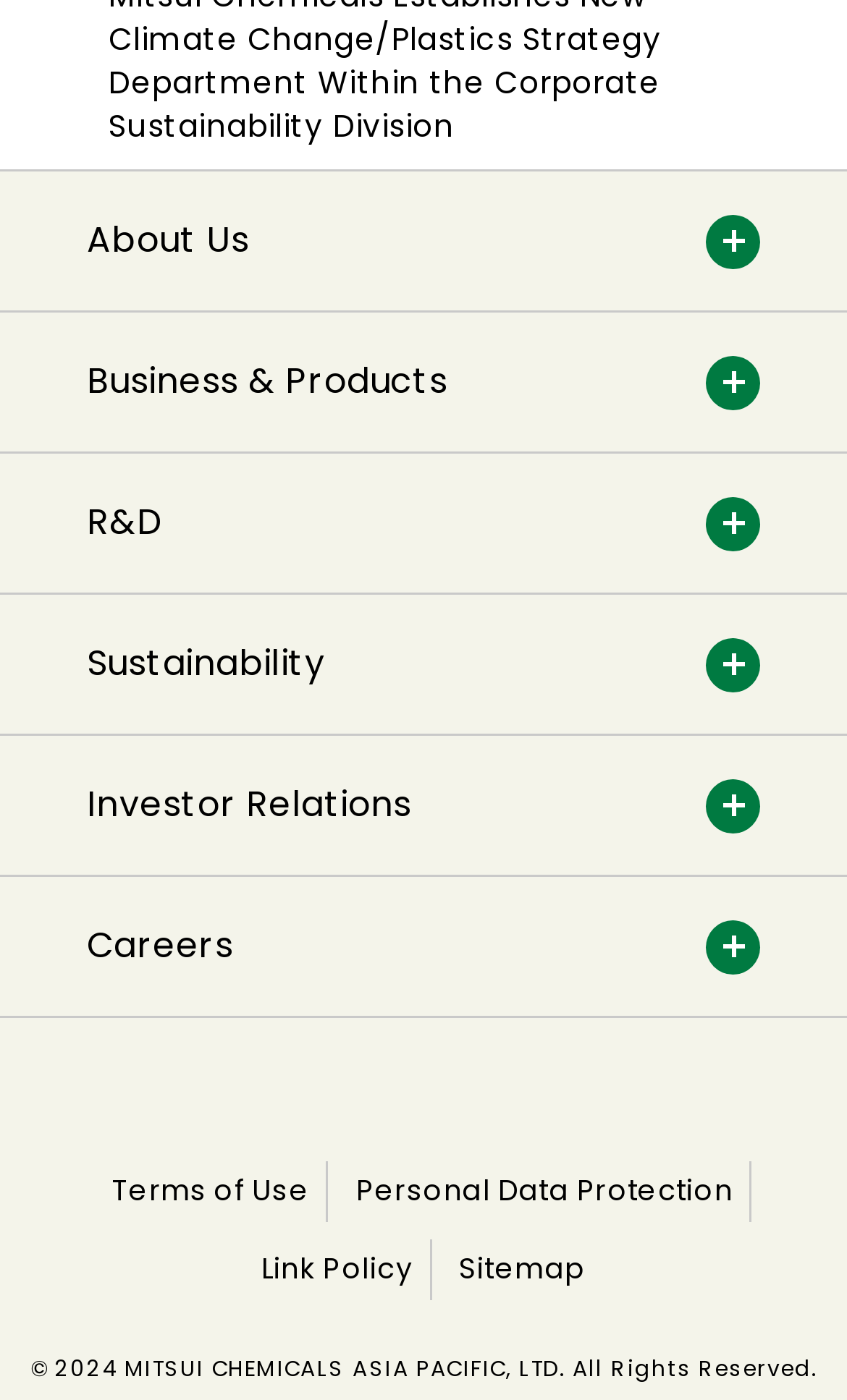Bounding box coordinates are to be given in the format (top-left x, top-left y, bottom-right x, bottom-right y). All values must be floating point numbers between 0 and 1. Provide the bounding box coordinate for the UI element described as: About Us

[0.103, 0.154, 0.294, 0.19]